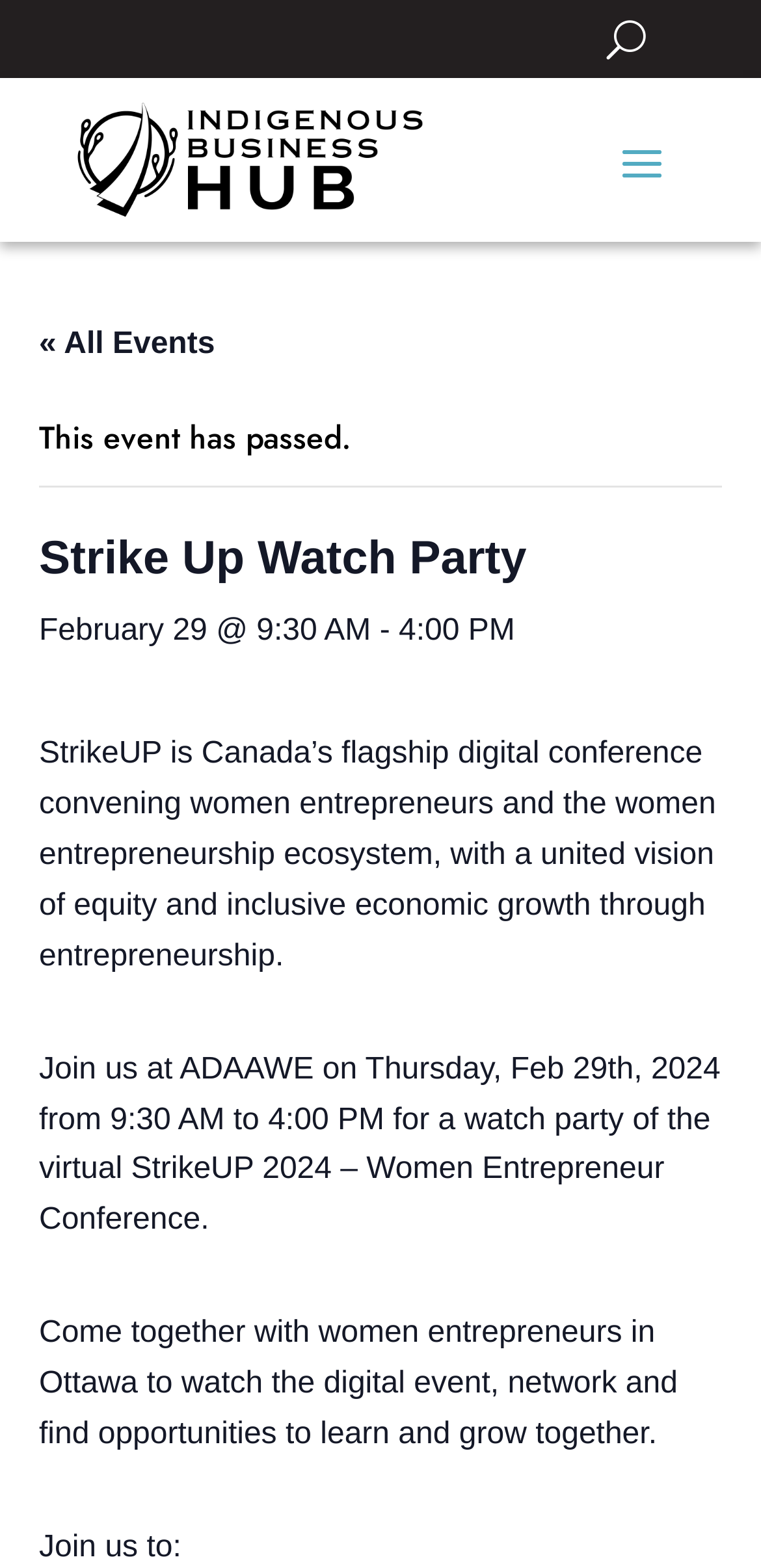Where is the watch party being held?
Please provide a comprehensive and detailed answer to the question.

I found the answer by reading the StaticText that says 'Join us at ADAAWE on Thursday, Feb 29th, 2024 from 9:30 AM to 4:00 PM for a watch party of the virtual StrikeUP 2024 – Women Entrepreneur Conference.' This indicates that the watch party is being held at ADAAWE.